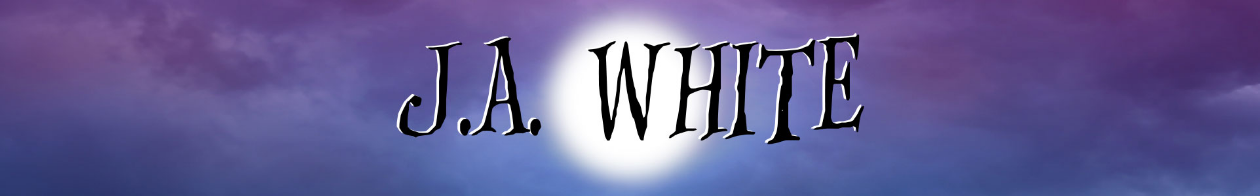Analyze the image and describe all key details you can observe.

The image prominently features the name "J.A. WHITE" presented in a bold, stylized font that evokes a sense of intrigue and adventure. Set against a mystical background of soft purple and blue hues, the design captures the essence of fantasy, drawing attention to the author's creative works. The illumination behind the text suggests a sense of mystery, appealing to readers interested in exploring enchanting stories and dark tales, such as those found in "The Thickety" series. This visual design effectively communicates the author's thematic focus on the supernatural and the whimsical aspects of storytelling.